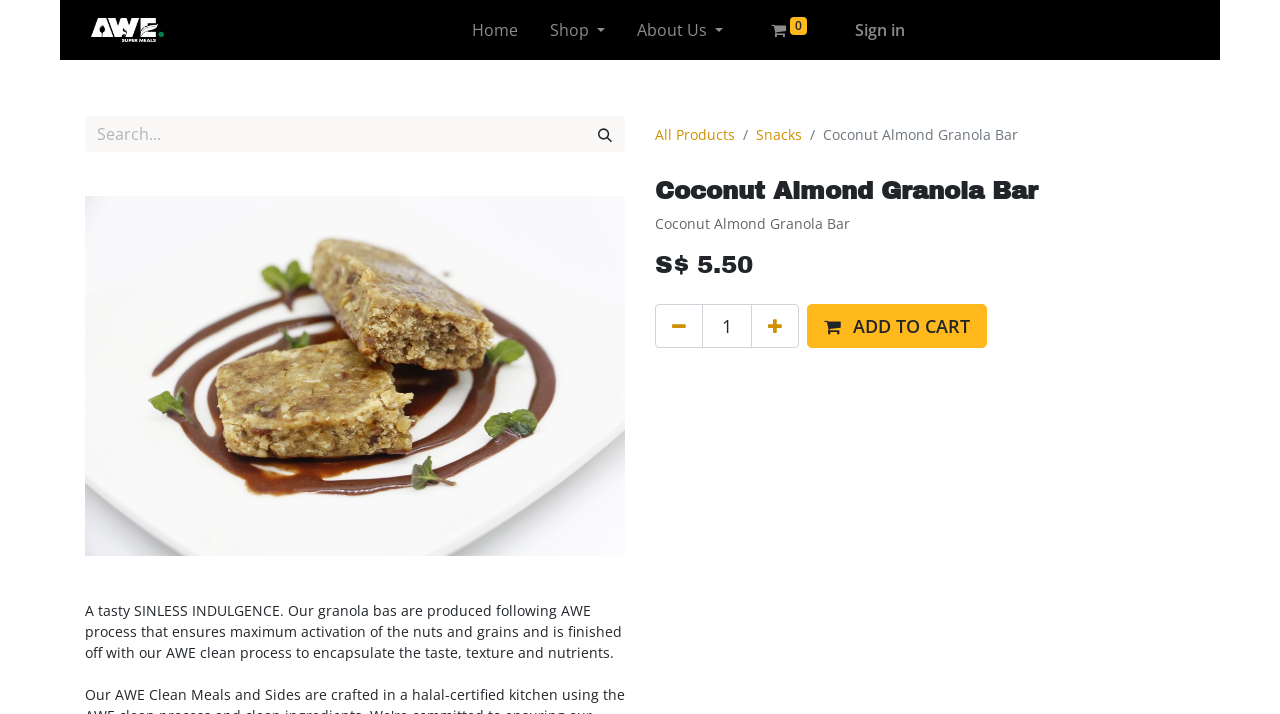Please determine the bounding box coordinates of the clickable area required to carry out the following instruction: "Sign in to the account". The coordinates must be four float numbers between 0 and 1, represented as [left, top, right, bottom].

[0.655, 0.014, 0.719, 0.07]